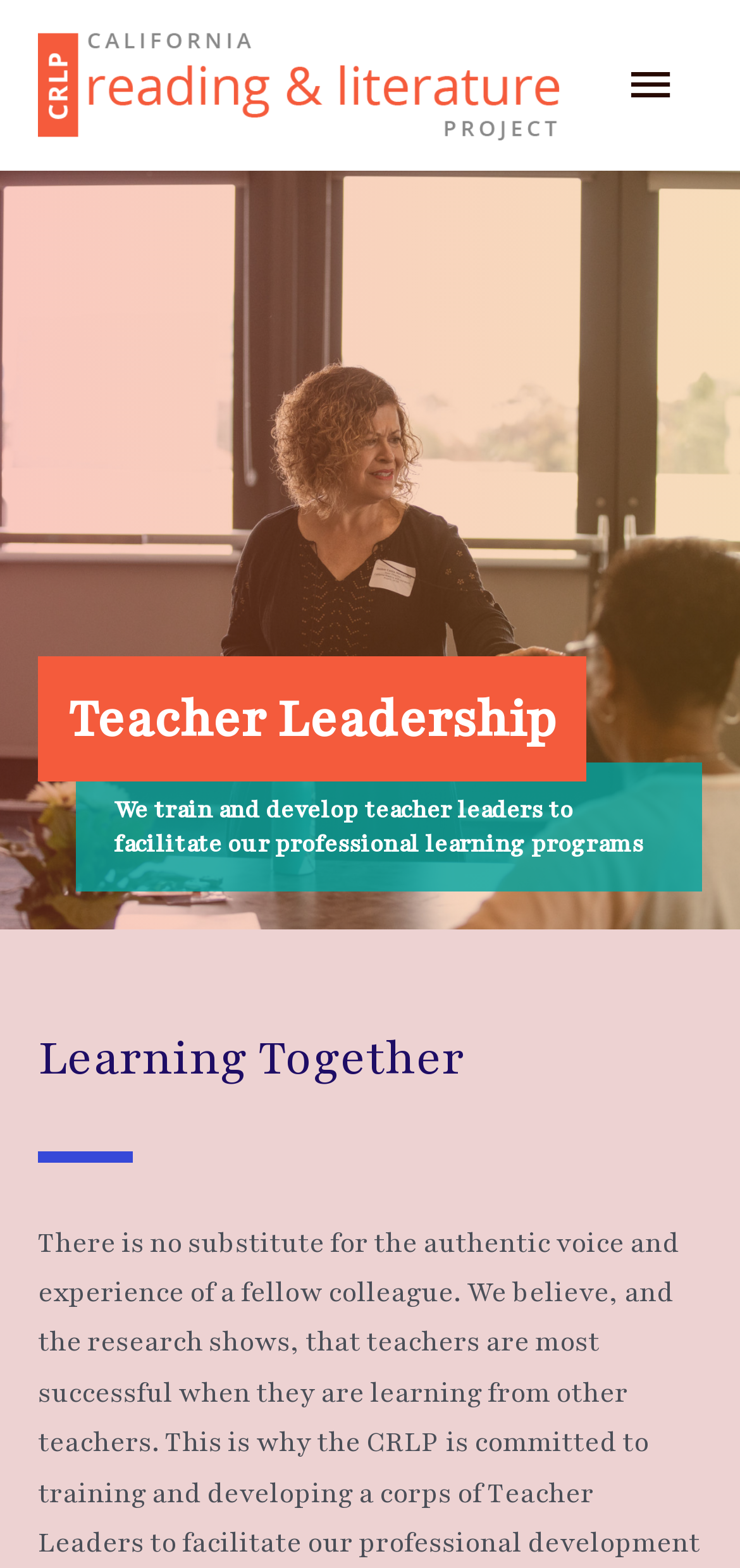Locate the bounding box of the UI element with the following description: "alt="California Reading & Literature Project"".

[0.051, 0.042, 0.756, 0.065]